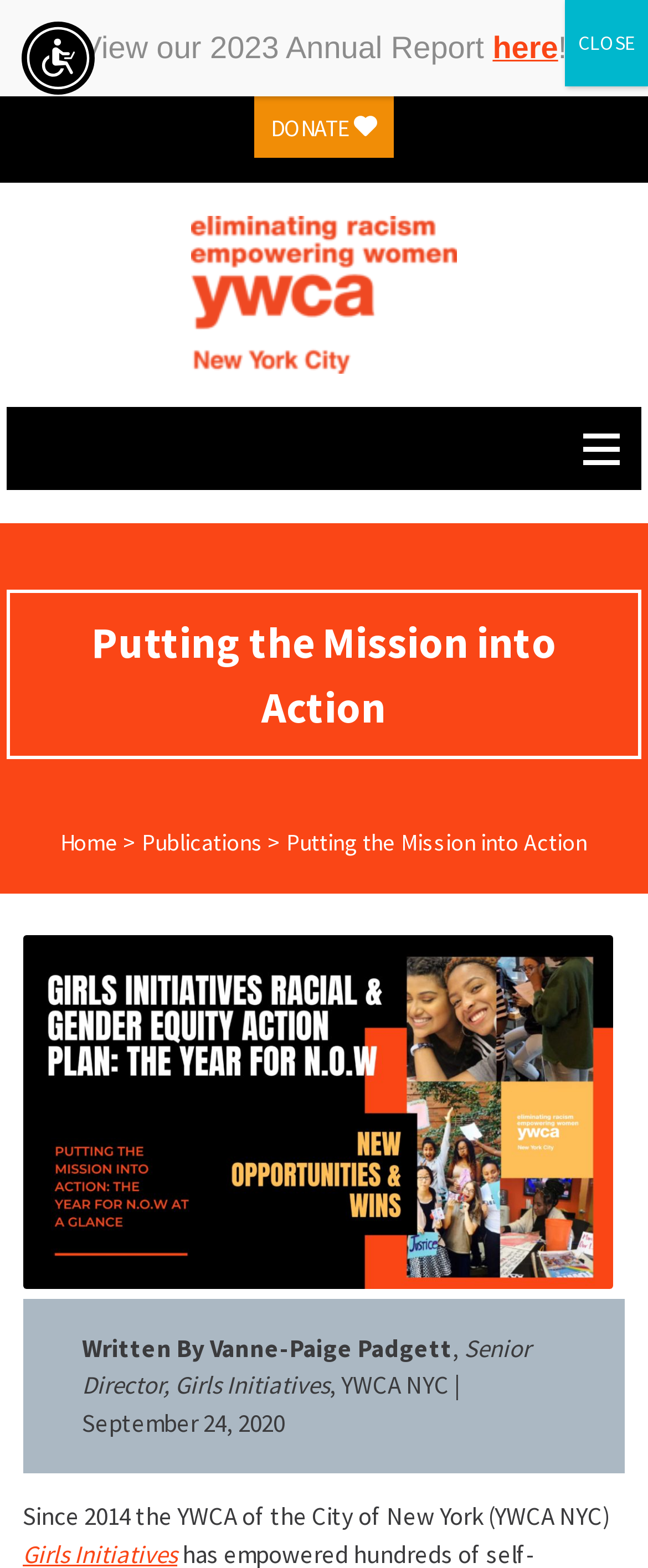Determine the bounding box coordinates of the clickable element to complete this instruction: "Click the Accessibility Menu button". Provide the coordinates in the format of four float numbers between 0 and 1, [left, top, right, bottom].

[0.033, 0.014, 0.146, 0.06]